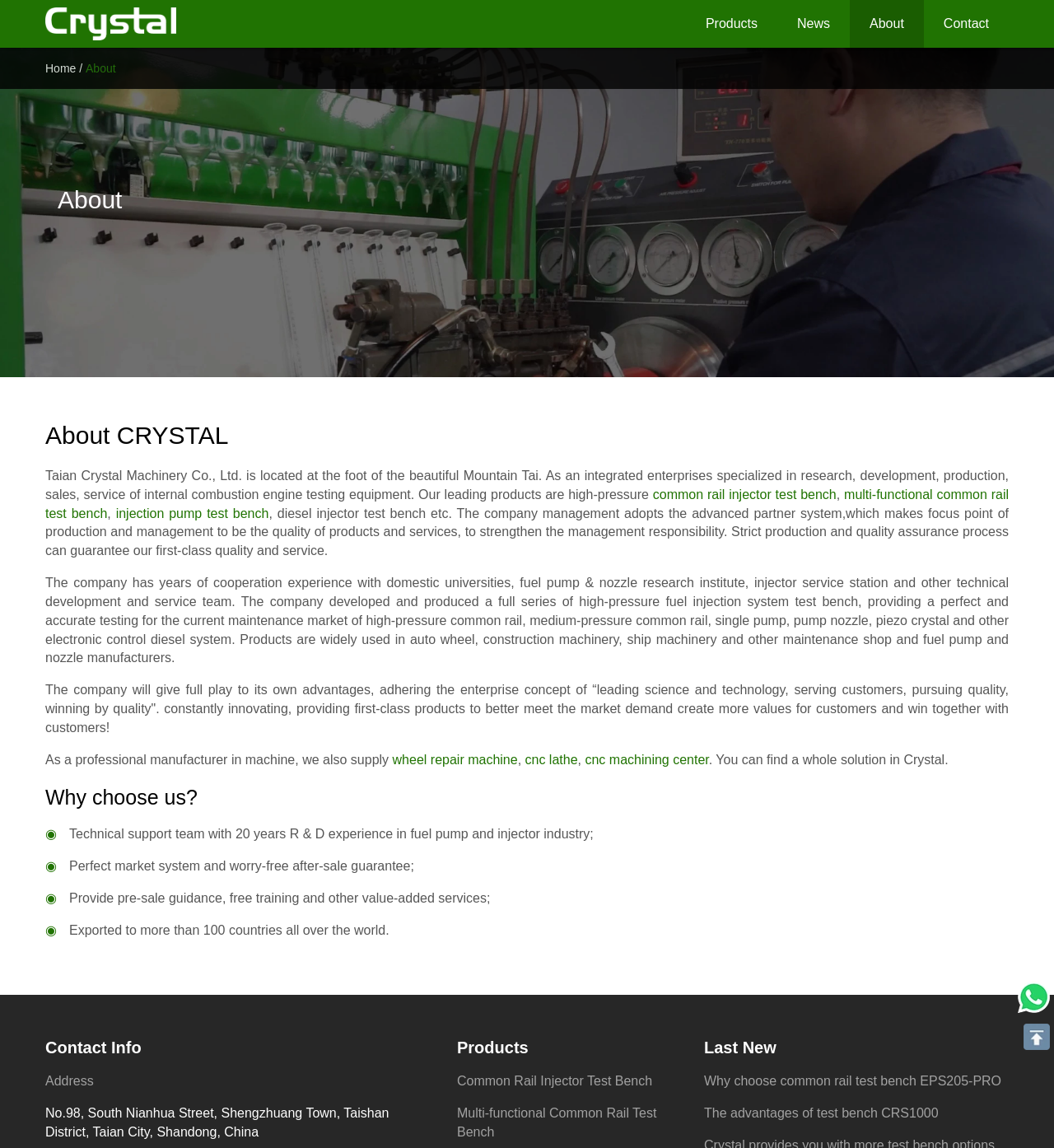Bounding box coordinates should be in the format (top-left x, top-left y, bottom-right x, bottom-right y) and all values should be floating point numbers between 0 and 1. Determine the bounding box coordinate for the UI element described as: Home

[0.043, 0.054, 0.072, 0.065]